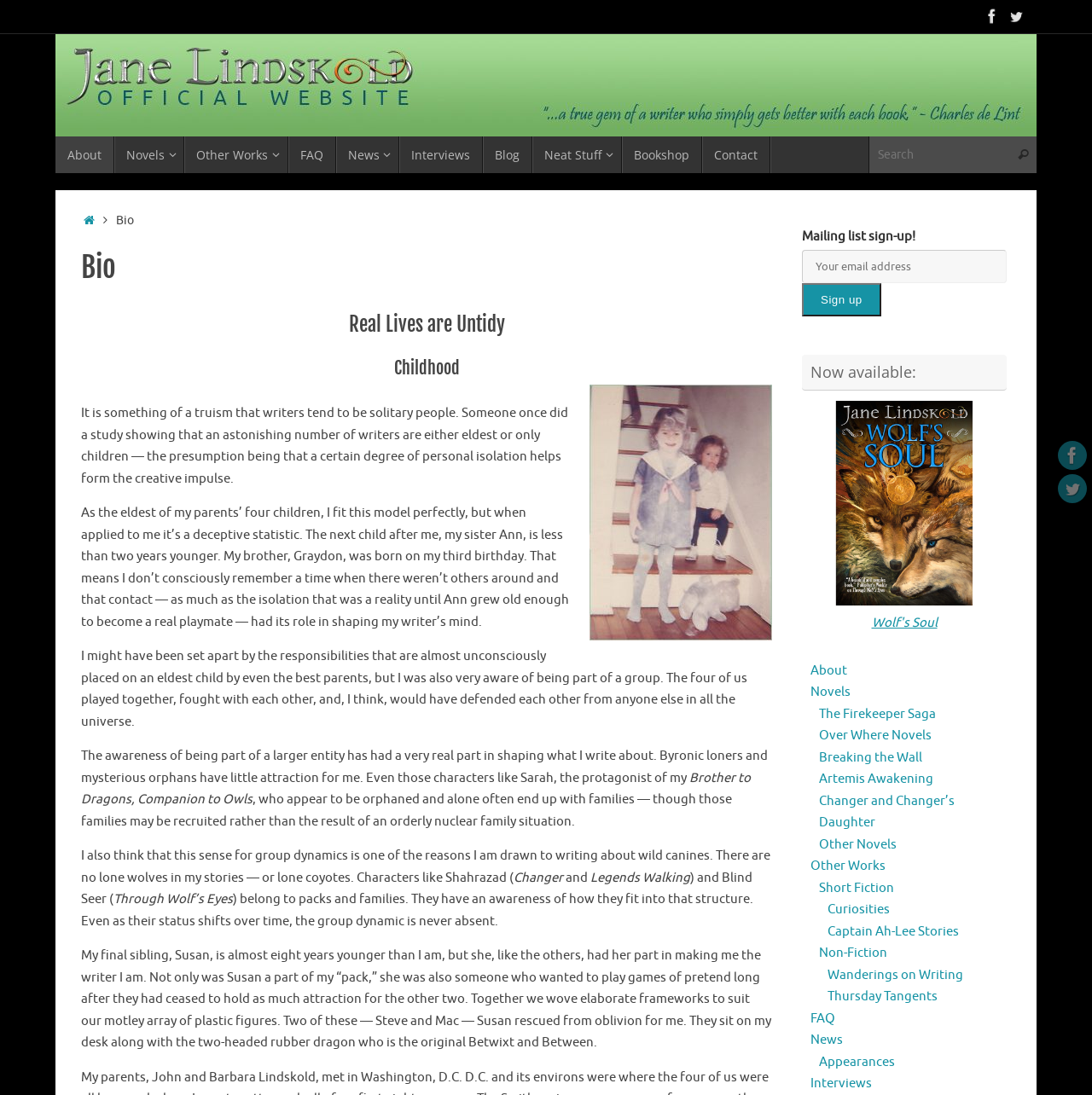What is the search button's icon?
Please provide a single word or phrase as your answer based on the image.

Search 